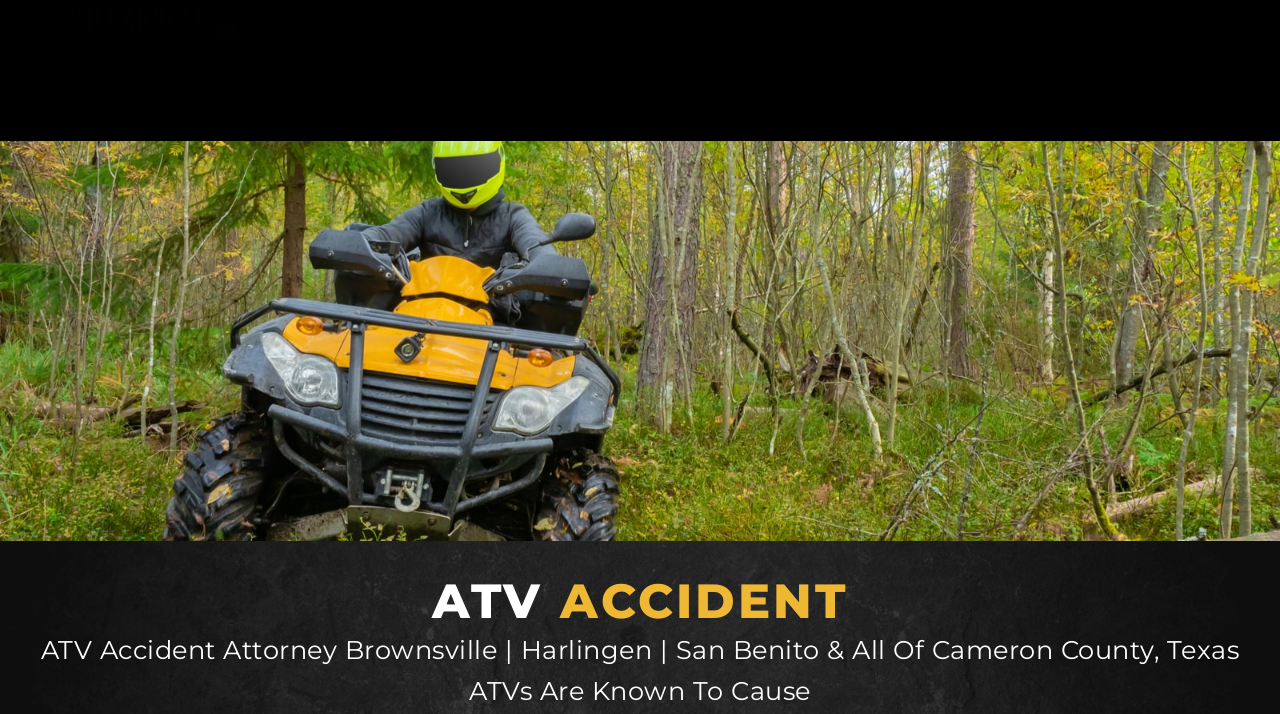Please locate the bounding box coordinates of the element that should be clicked to complete the given instruction: "Click the 'HABLAMOS ESPAÑOL' link".

[0.788, 0.047, 0.922, 0.068]